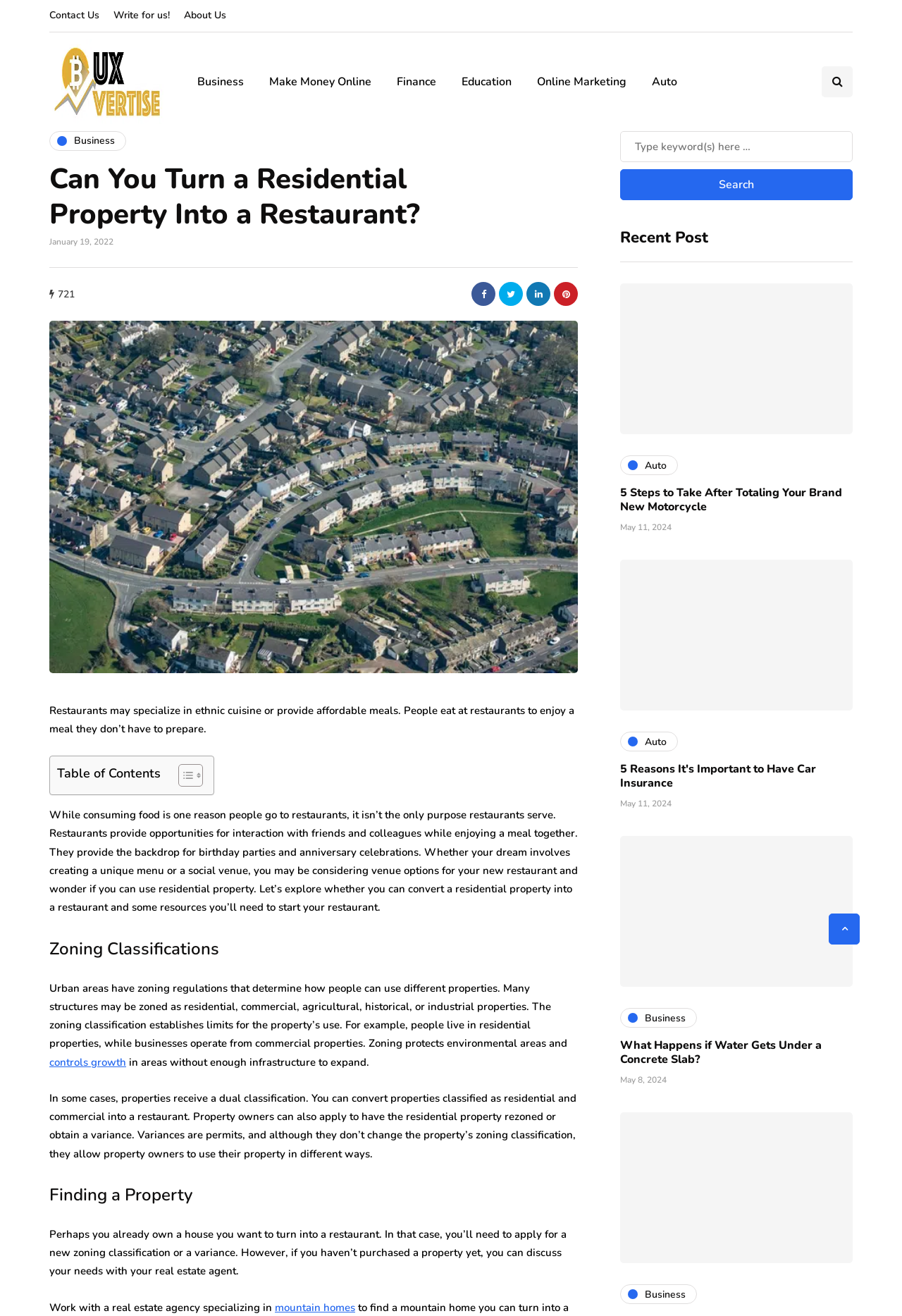Please find and generate the text of the main heading on the webpage.

Can You Turn a Residential Property Into a Restaurant?